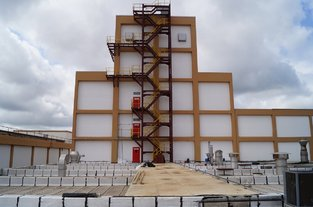Where is the project located?
Based on the visual content, answer with a single word or a brief phrase.

Lagos, Nigeria